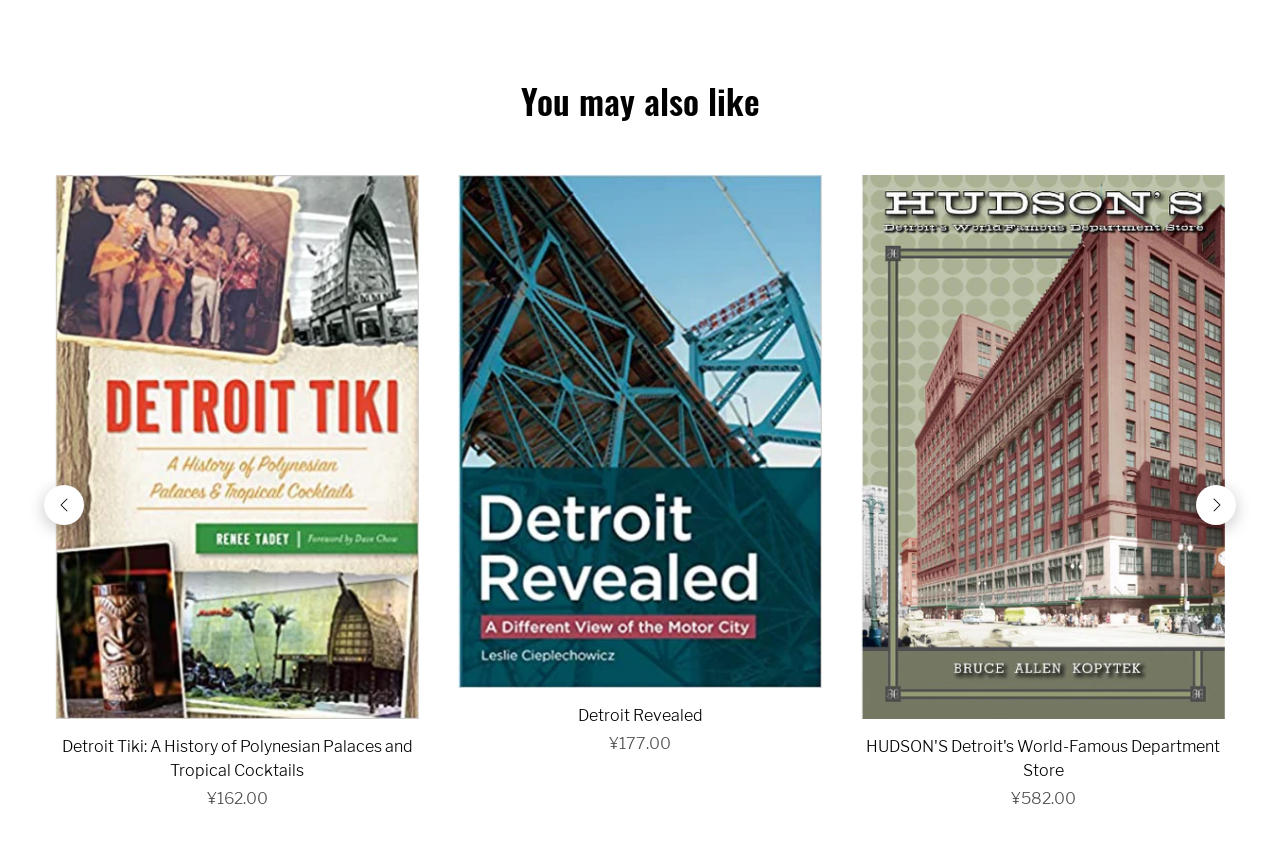Please answer the following query using a single word or phrase: 
What is the section title of the recommended products?

You may also like